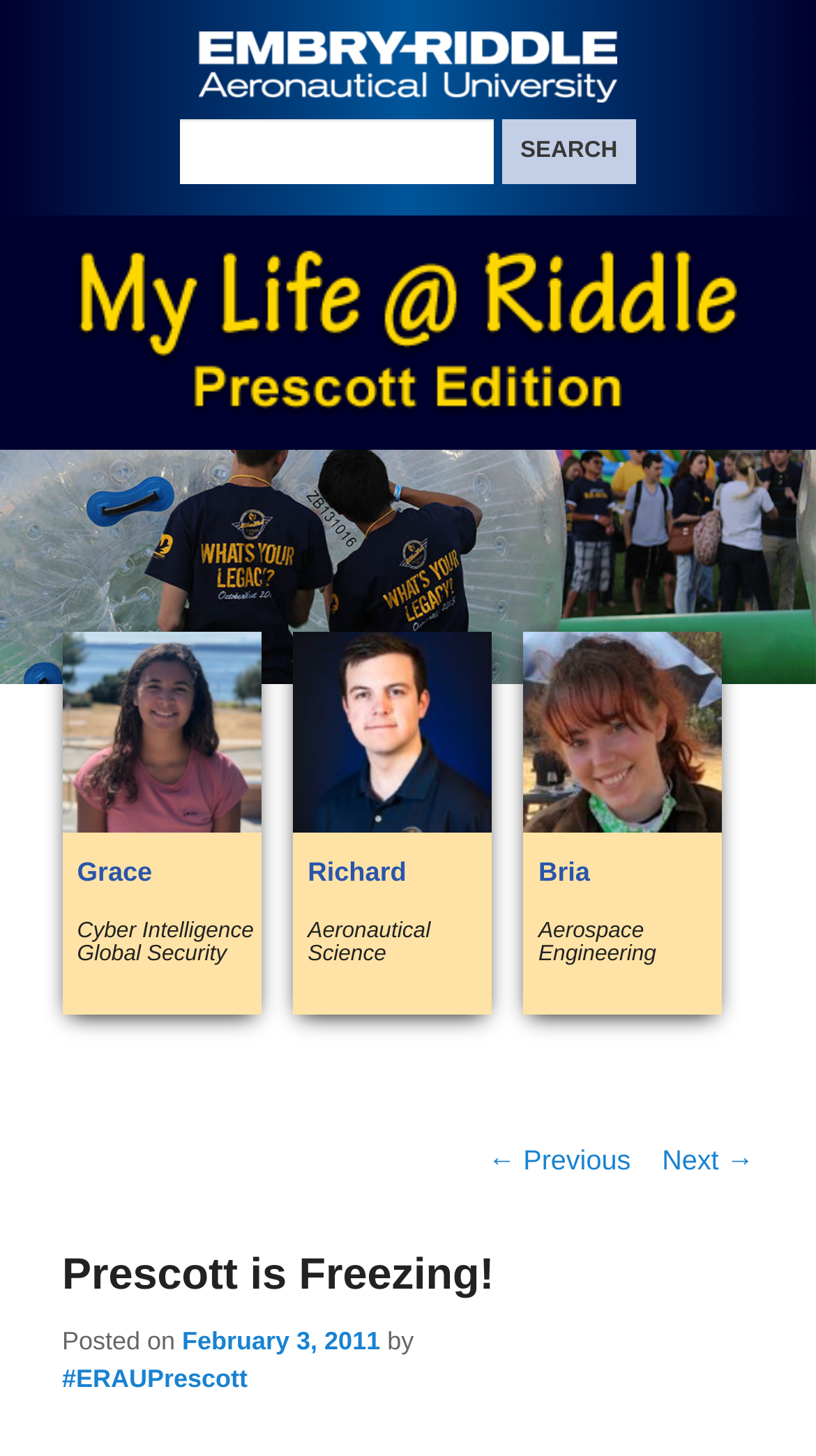Create an elaborate caption for the webpage.

This webpage is a blog post from Embry-Riddle Aeronautical University Student Blogs/Journals. At the top left, there is the university's logo, which is an image linked to the university's website. Next to the logo, there is a search bar and a button labeled "SEARCH". 

Below the search bar, there is a heading that reads "My Life @ Riddle | Prescott Edition", which is also a link. Underneath this heading, there is a main menu section that contains links to "Skip to primary content" and "Skip to secondary content". 

The main content of the page is divided into three sections, each containing a link to a different blog post. The first section is about "Grace Cyber Intelligence Global Security", with an image and a brief description. The second section is about "Richard Aeronautical Science", also with an image and a brief description. The third section is about "Bria Aerospace Engineering", again with an image and a brief description.

At the bottom of the page, there is a post navigation section with links to the previous and next posts. The current post is titled "Prescott is Freezing!", and it displays the date "February 3, 2011" and the author's name. There is also a link to the hashtag "#ERAUPrescott" at the very bottom of the page.